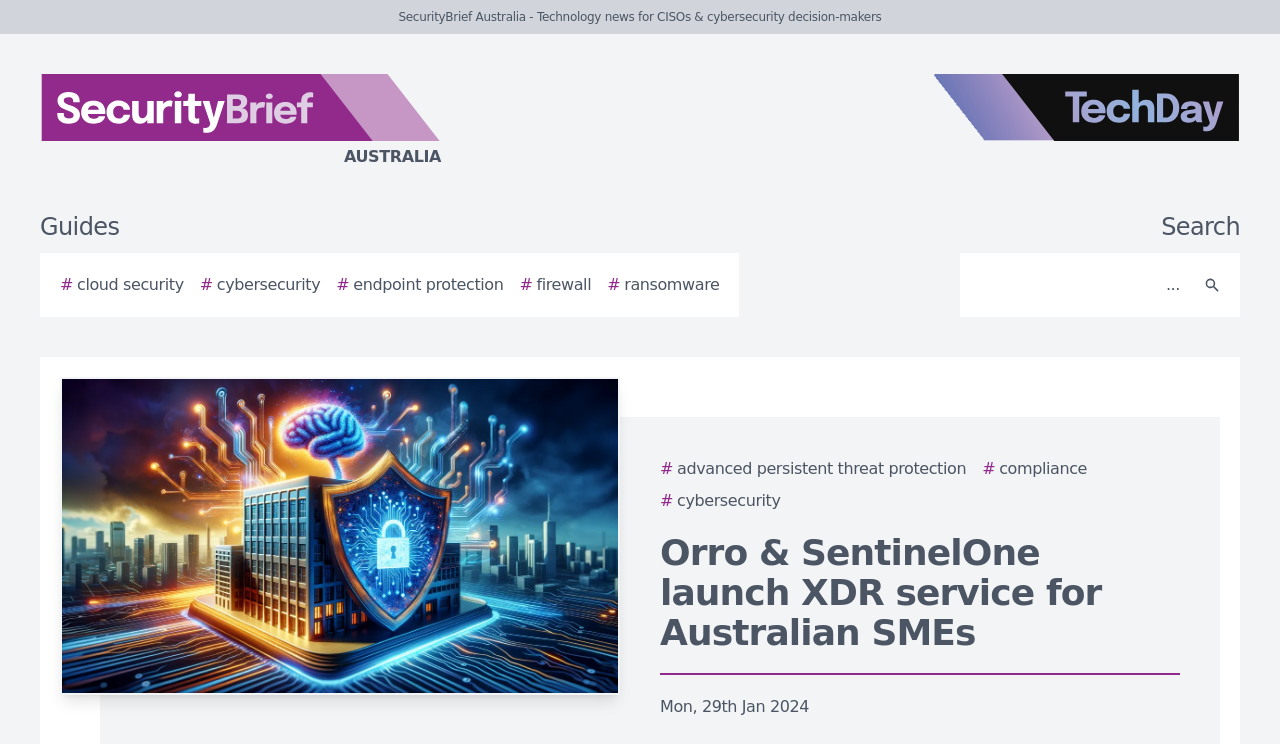Locate the bounding box coordinates of the clickable area to execute the instruction: "Read the Orro & SentinelOne launch XDR service for Australian SMEs article". Provide the coordinates as four float numbers between 0 and 1, represented as [left, top, right, bottom].

[0.516, 0.716, 0.922, 0.878]